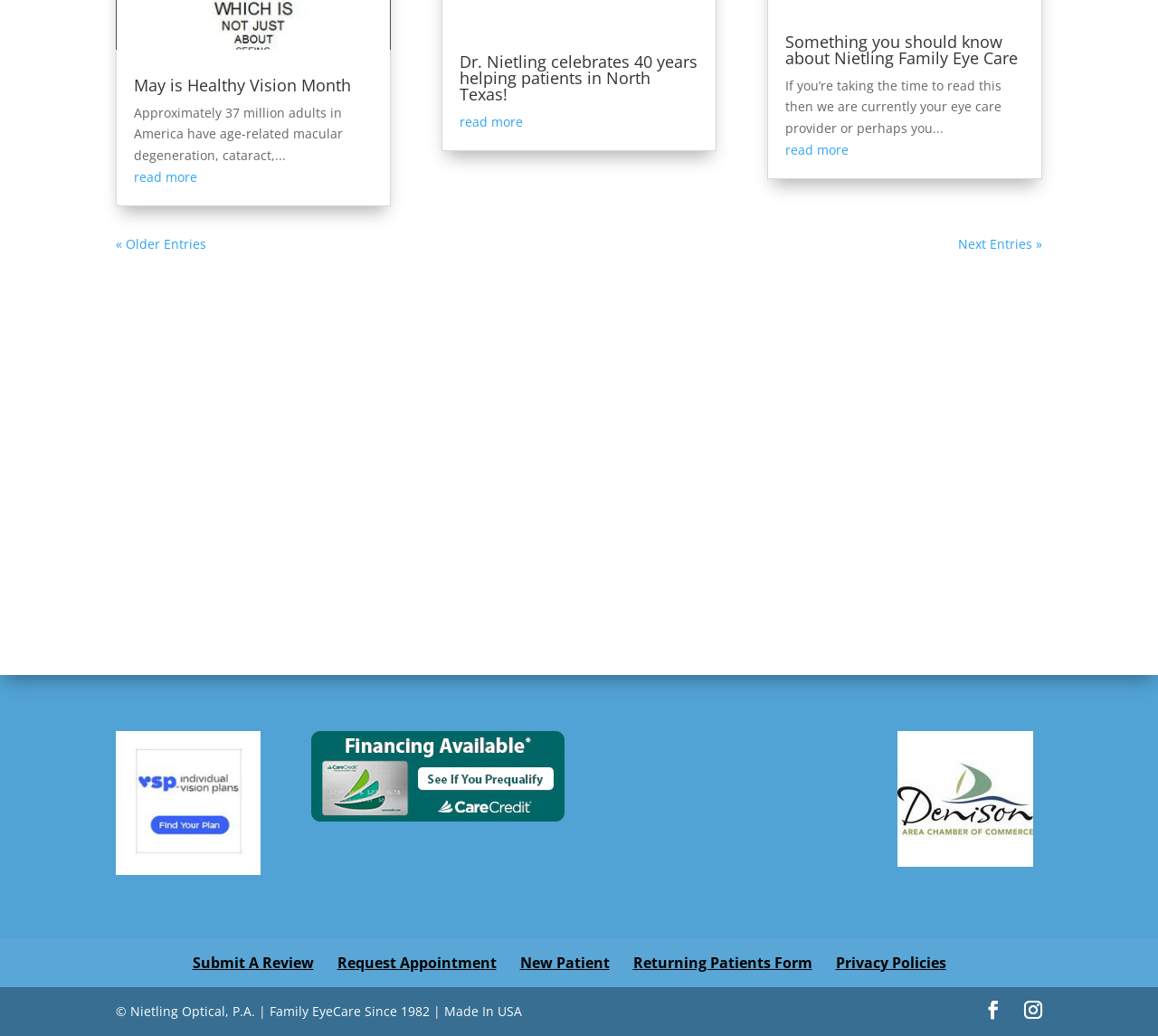Please provide a brief answer to the question using only one word or phrase: 
How many review quotes are displayed on the webpage?

2